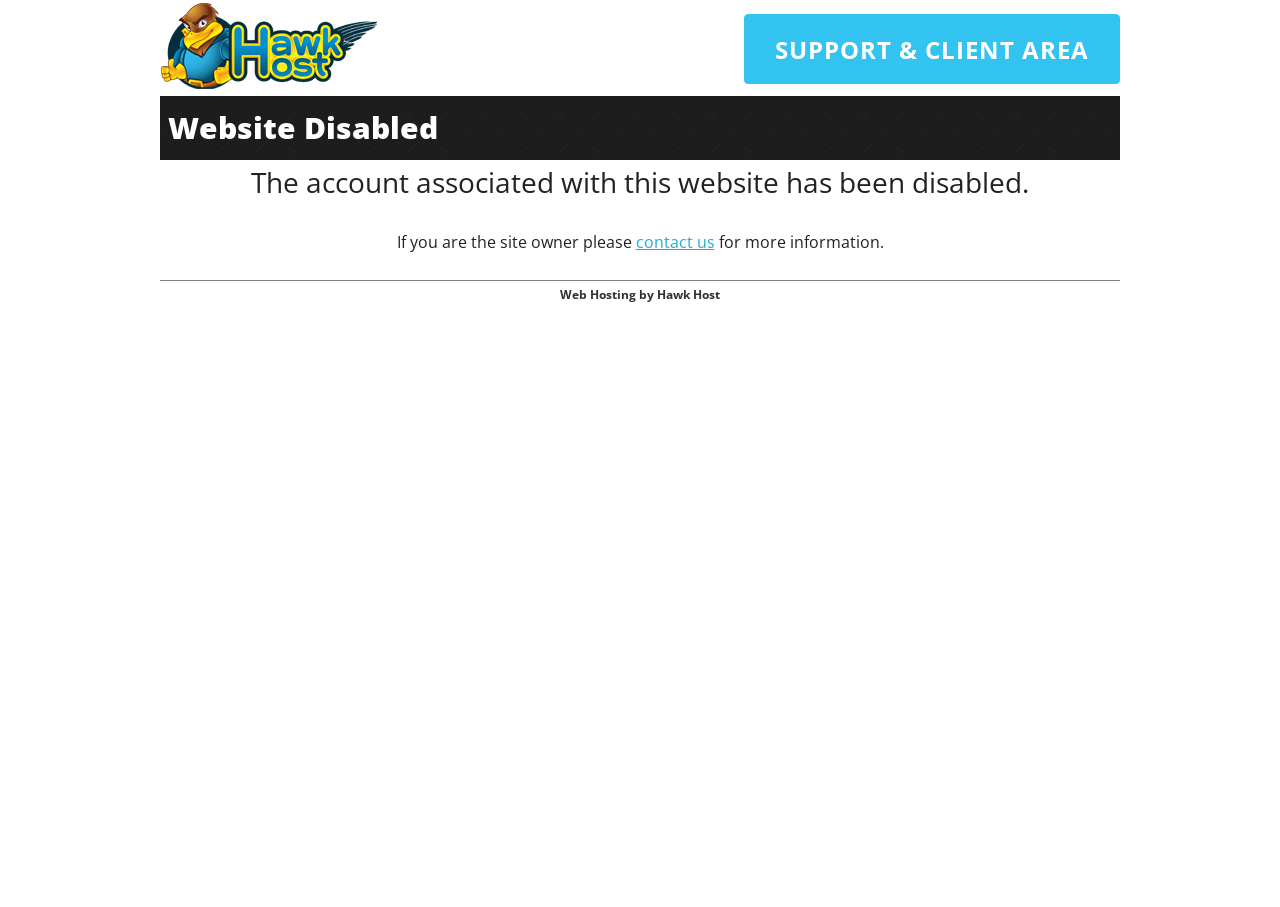Illustrate the webpage with a detailed description.

The webpage displays a notification that "Your website has been disabled". At the top left corner, there is a Hawk Host logo, which is an image linked to the Hawk Host website. To the right of the logo, there is a link to the "SUPPORT & CLIENT AREA". 

Below the logo, there is a prominent message "Website Disabled" in a larger font size. Underneath this message, there is a paragraph of text explaining that "The account associated with this website has been disabled." 

The text continues, "If you are the site owner please" and provides a link to "contact us" for more information. This link is positioned in the middle of the page, slightly to the right. The sentence is completed with the text "for more information." 

At the bottom of the page, there is a link to "Web Hosting by Hawk Host", which is centered horizontally.